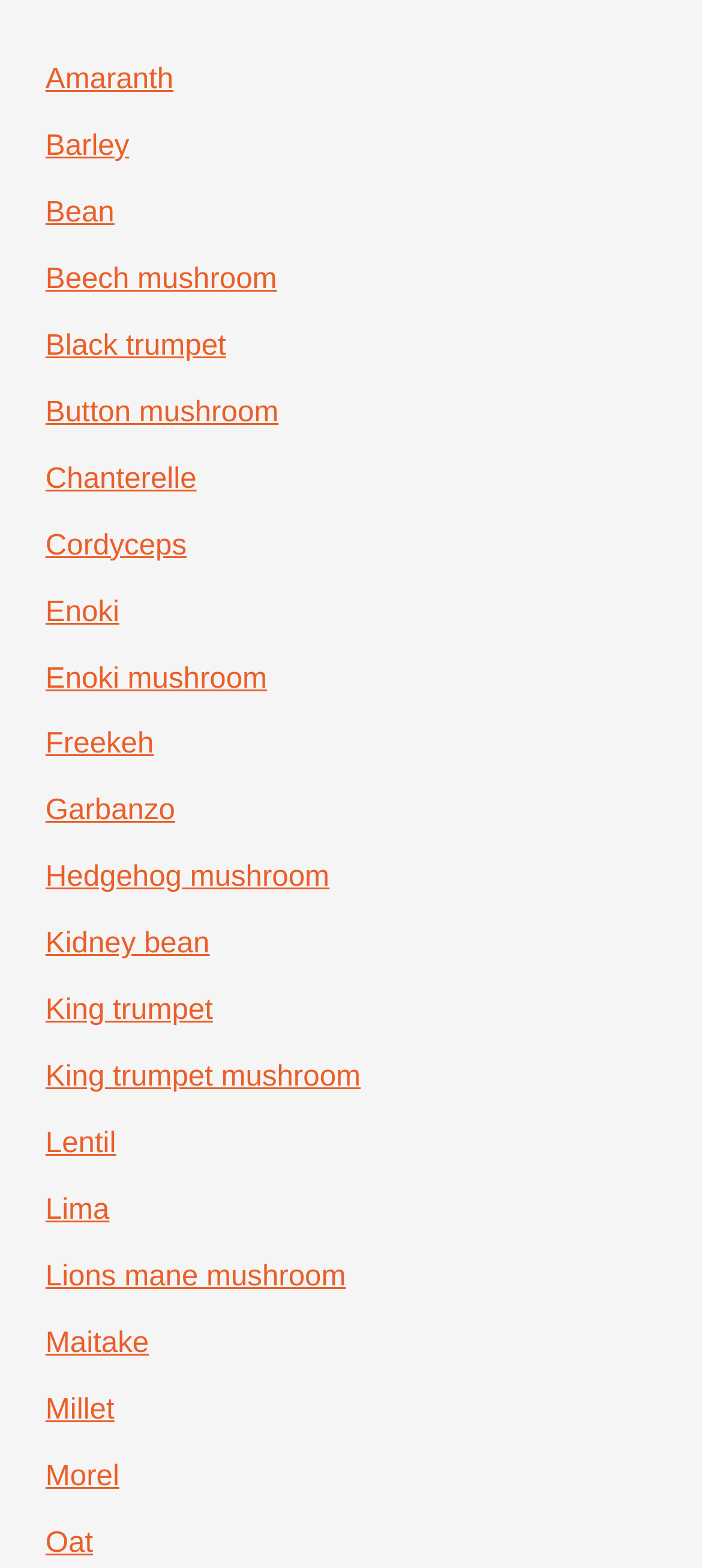Please answer the following query using a single word or phrase: 
How many legume types are listed?

5